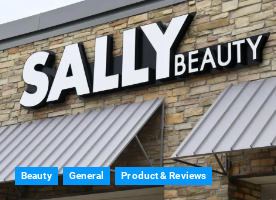Analyze the image and describe all the key elements you observe.

The image showcases the distinctive storefront of Sally Beauty, featuring prominently displayed signage that reads "SALLY BEAUTY" in bold, white letters against a textured stone facade. Below the sign, awnings add a stylish touch while providing shade. Positioned in front of the store are links inviting visitors to explore various sections of their offerings, including "Beauty," "General," and "Product & Reviews," indicating a focus on beauty products and reviews. This visual exemplifies a welcoming retail environment dedicated to beauty enthusiasts seeking quality products and expert insights.